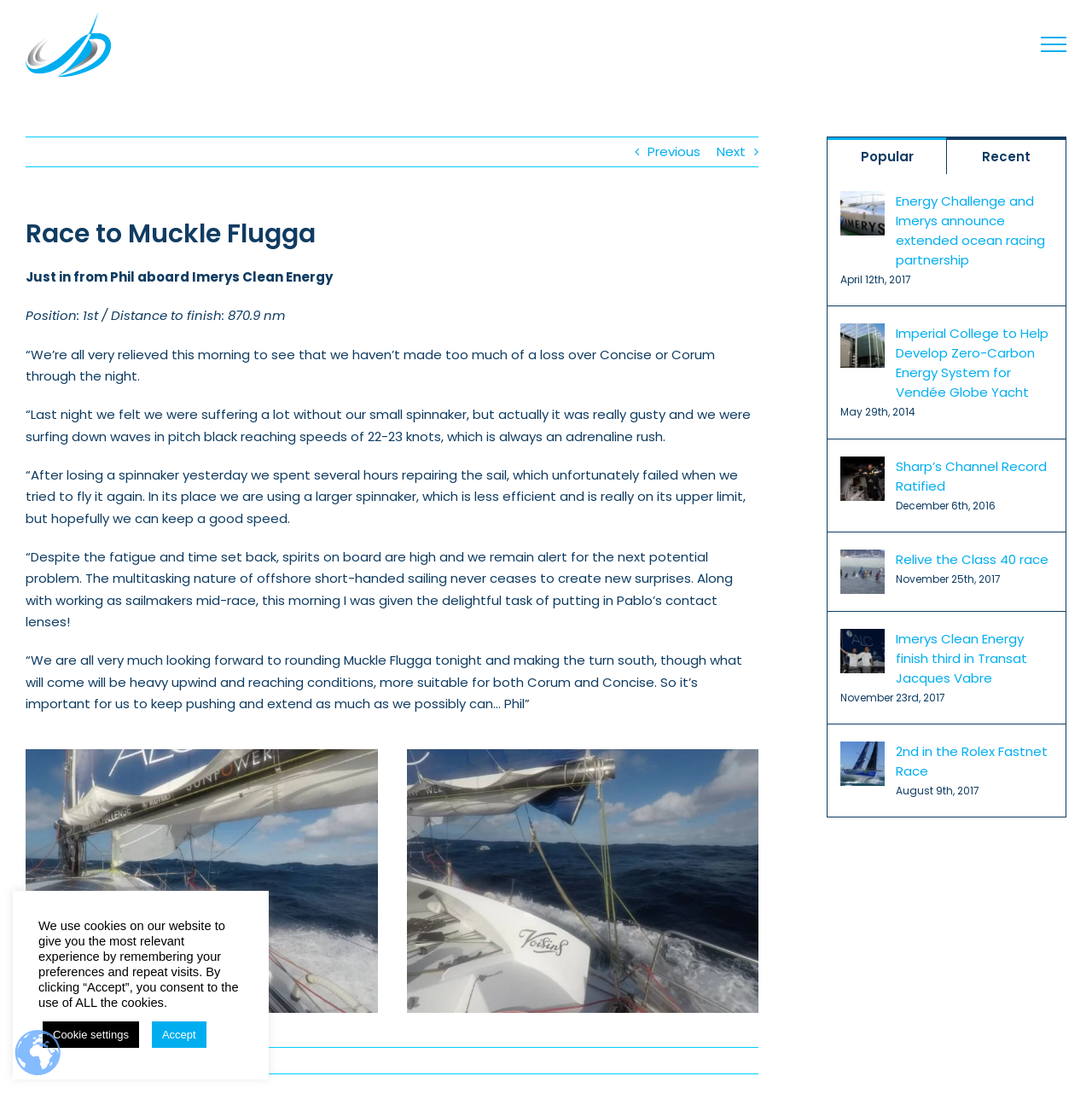Identify the bounding box coordinates necessary to click and complete the given instruction: "Go to the 'Popular' page".

[0.758, 0.124, 0.867, 0.157]